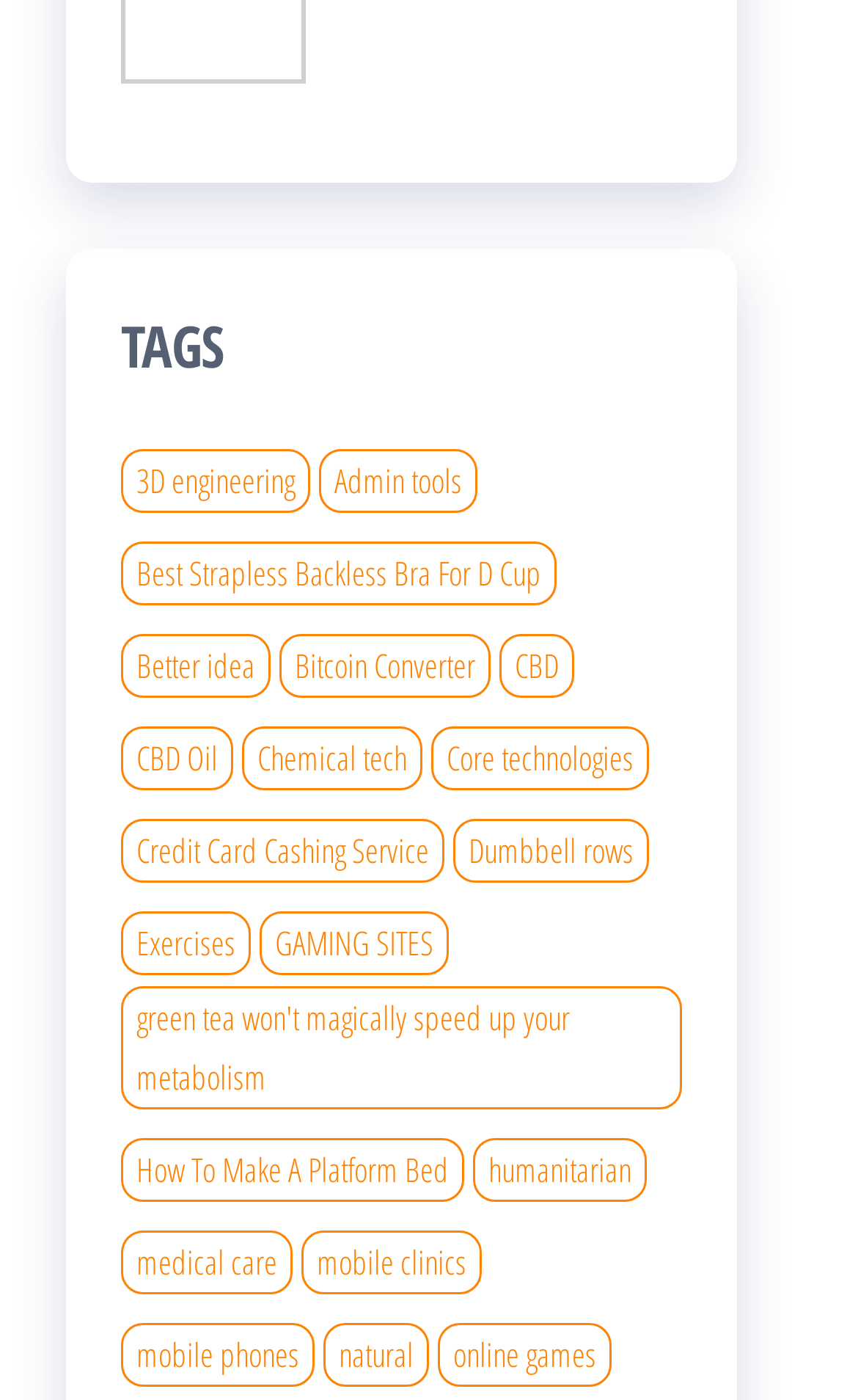Use a single word or phrase to answer the question:
What is the last tag listed?

online games